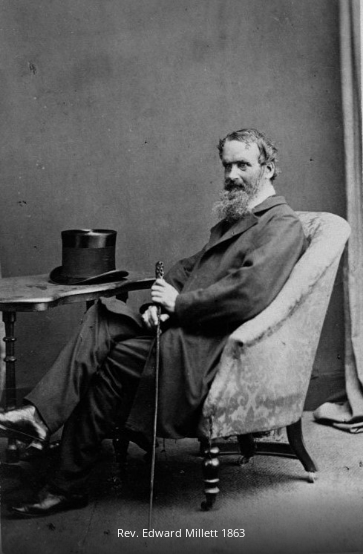Paint a vivid picture with your words by describing the image in detail.

The image features Rev. Edward Millett, captured in the year 1863. He is depicted seated in an elegant armchair, dressed in formal attire characterized by a dark, tailored coat and trousers. A cane rests in his right hand, while he appears relaxed, with his left arm resting comfortably on his knee. Nearby, a small round table holds a stylish top hat, which suggests his sophisticated demeanor typical of the period. The backdrop is simple, enhancing the focus on his thoughtful expression and the details of his attire. This photograph not only highlights his role as a reverend but also reflects the fashion and portraiture styles of the 19th century.